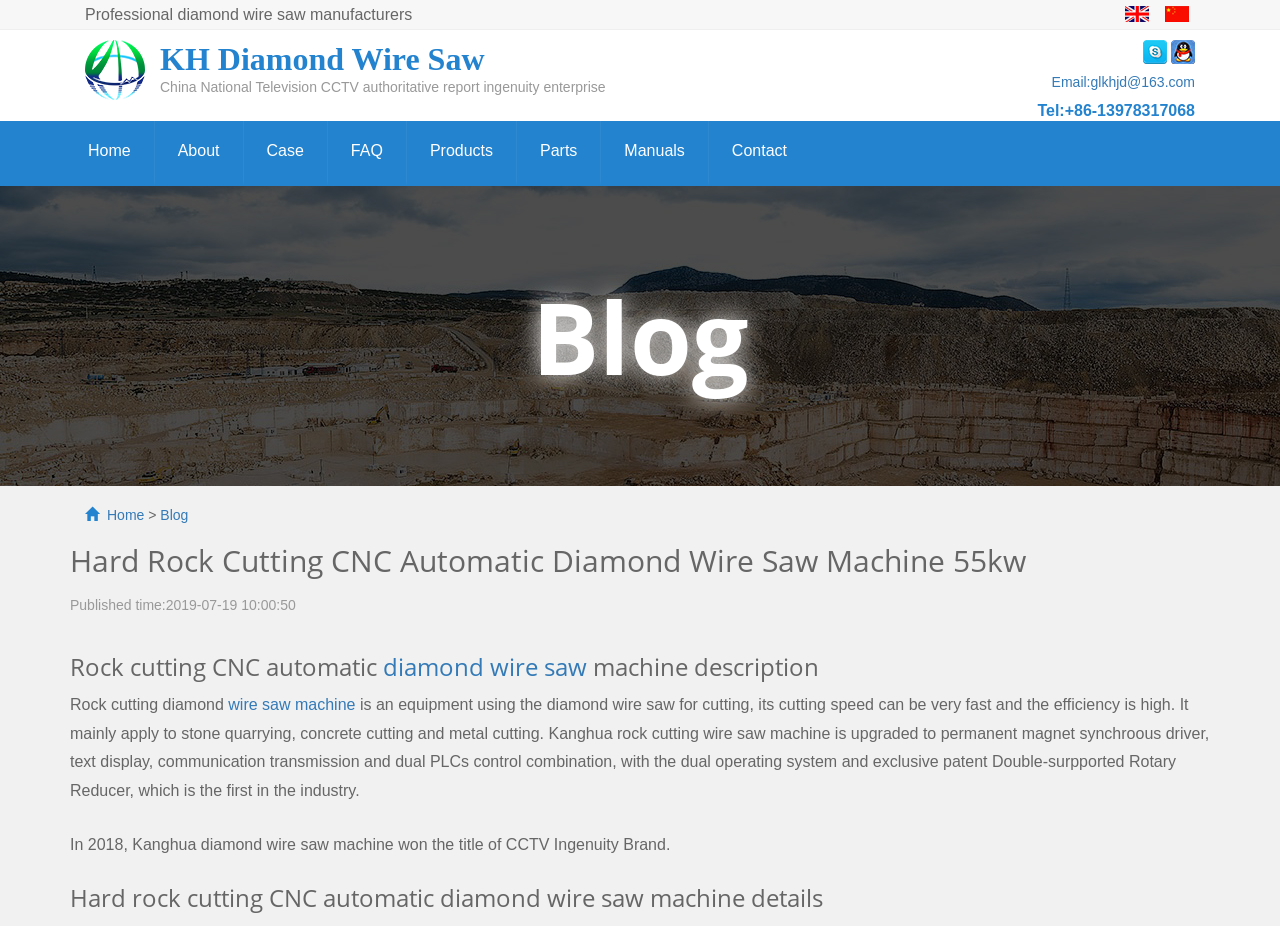Provide the bounding box coordinates of the area you need to click to execute the following instruction: "Contact the company via Skype".

[0.893, 0.046, 0.912, 0.063]